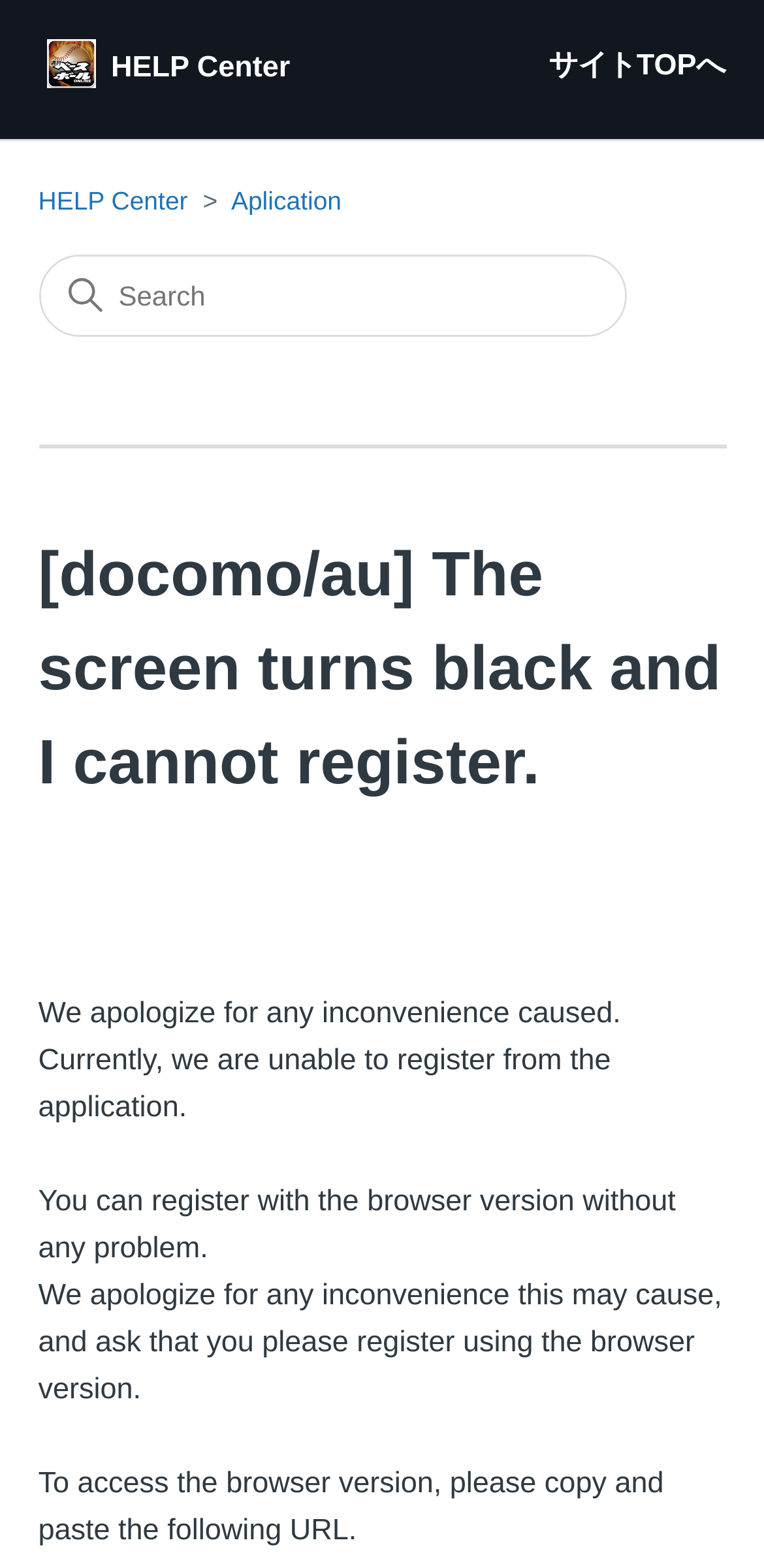Locate and generate the text content of the webpage's heading.

[docomo/au] The screen turns black and I cannot register.